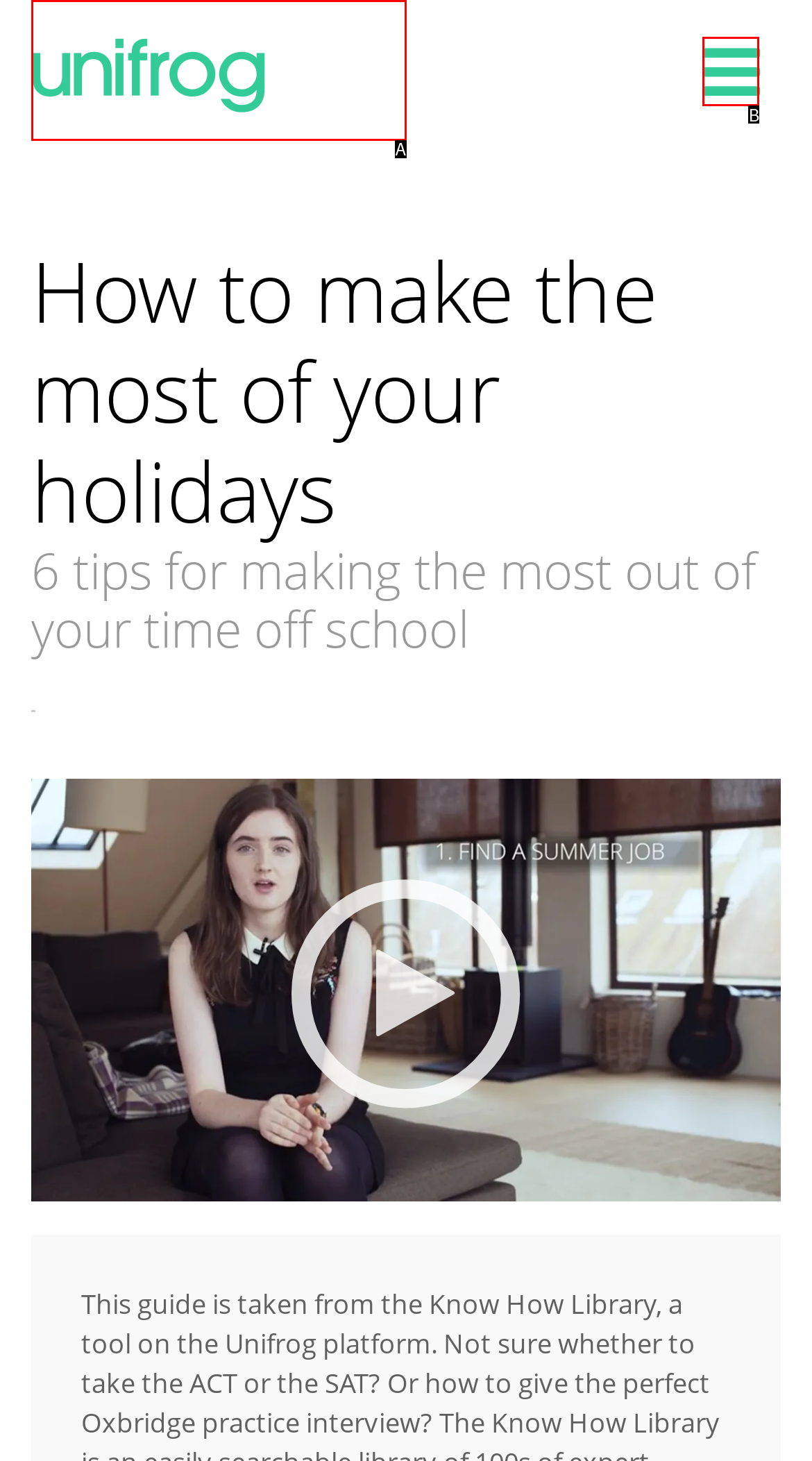Choose the HTML element that corresponds to the description: unifrog
Provide the answer by selecting the letter from the given choices.

A